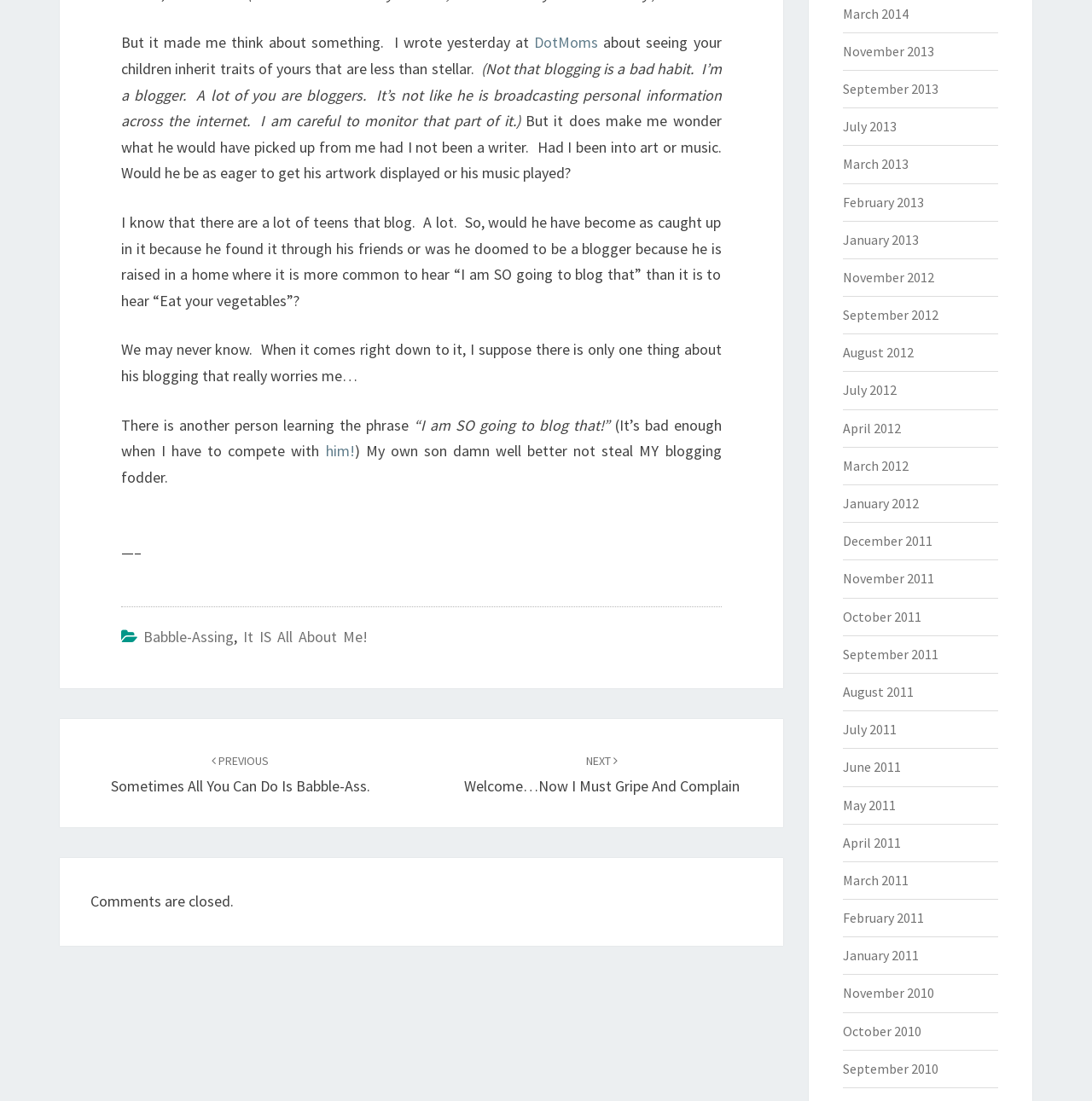Provide a brief response using a word or short phrase to this question:
What is the blogger's relationship with her son?

Mother